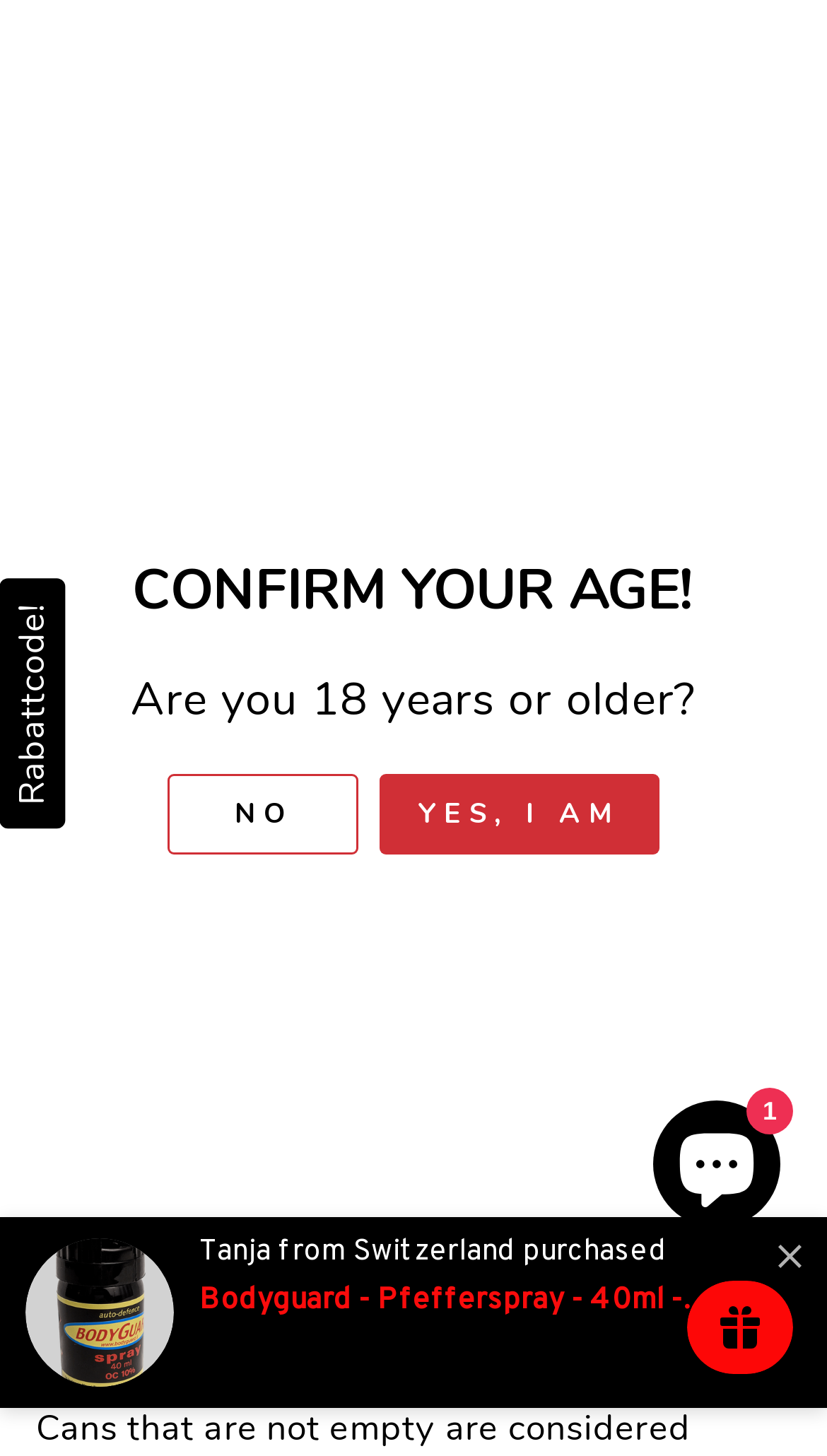Please look at the image and answer the question with a detailed explanation: What is the country of the user 'Tanja'?

The country of the user 'Tanja' is mentioned in a static text element on the webpage, which is located near the bottom of the webpage. The text element contains the country name 'Switzerland', indicating that the user 'Tanja' is from Switzerland.